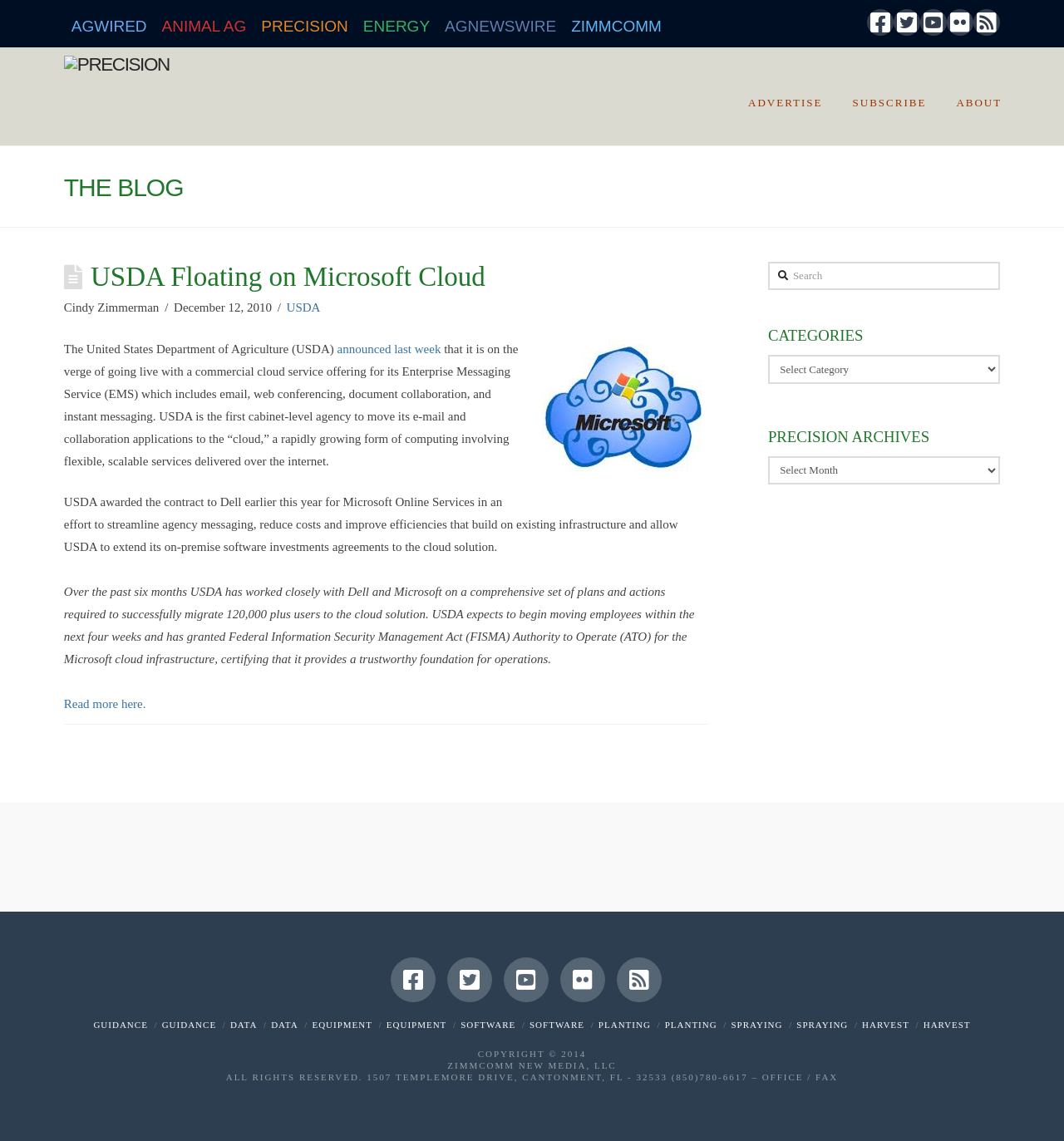How many links are there in the 'Precision Archives' section?
From the image, respond with a single word or phrase.

1